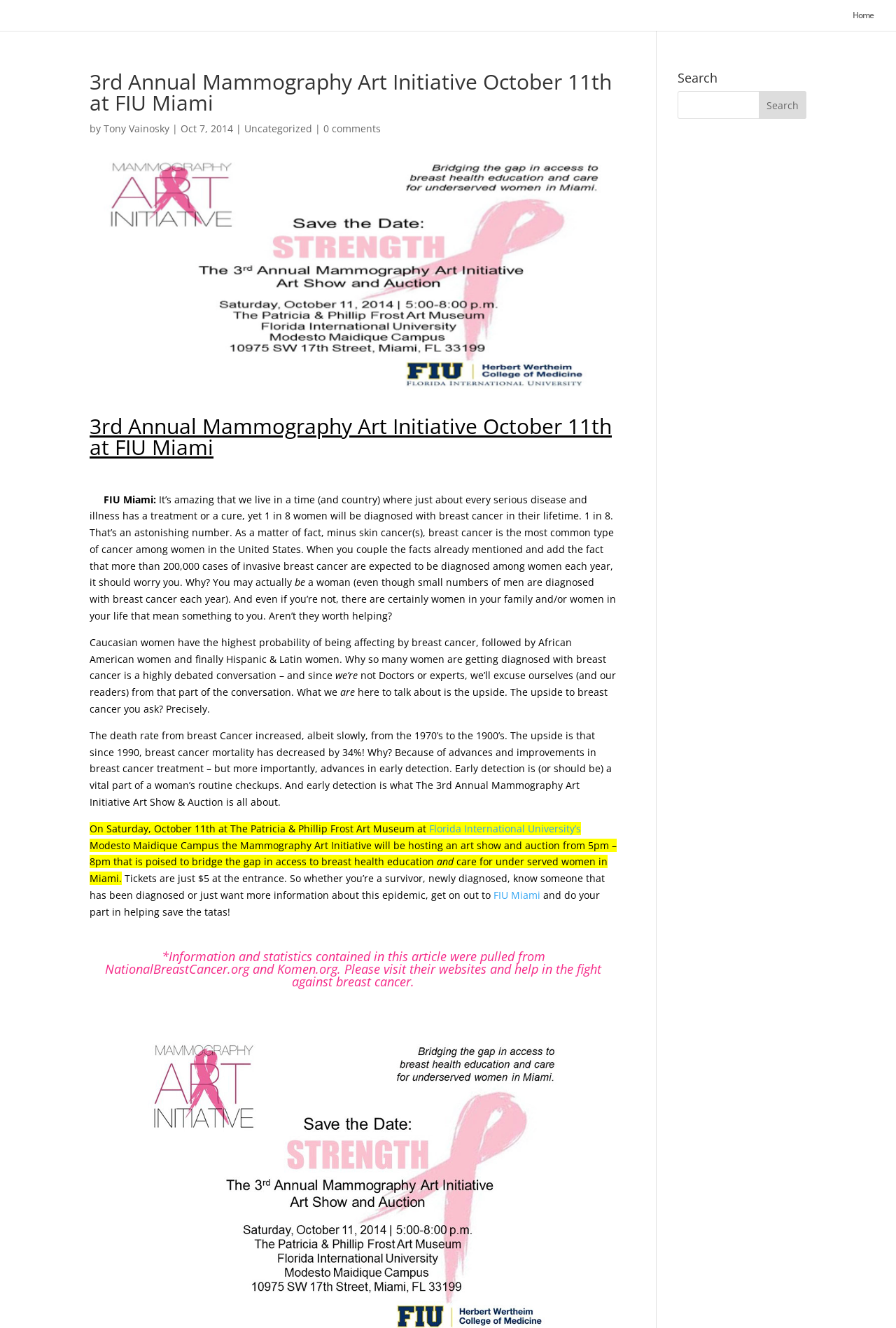Locate the bounding box coordinates of the element that should be clicked to execute the following instruction: "Click on Home".

[0.952, 0.008, 0.975, 0.023]